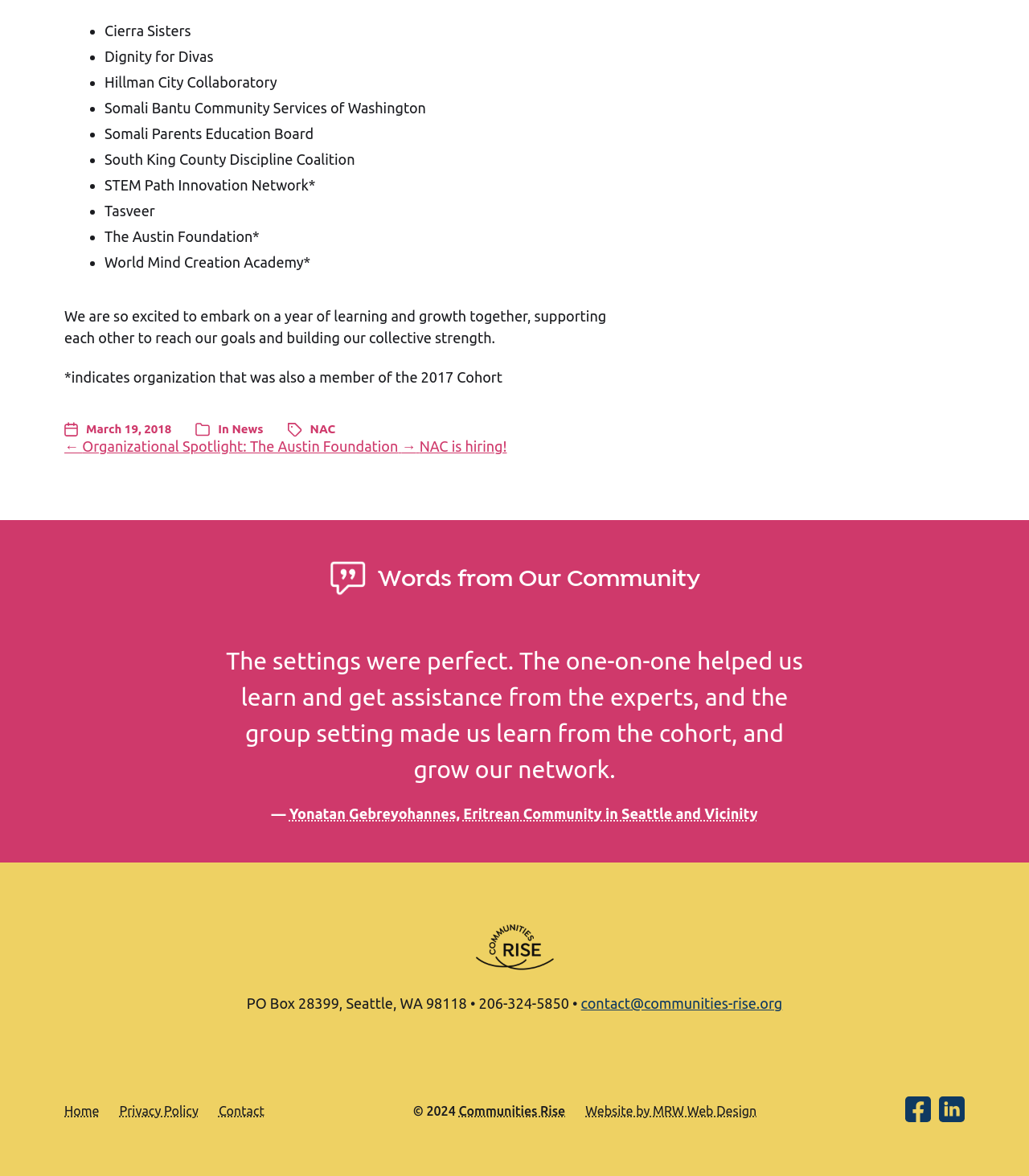What is the date of the post?
Answer the question with detailed information derived from the image.

I found the link element with the text 'Post date March 19, 2018', which indicates the date of the post.